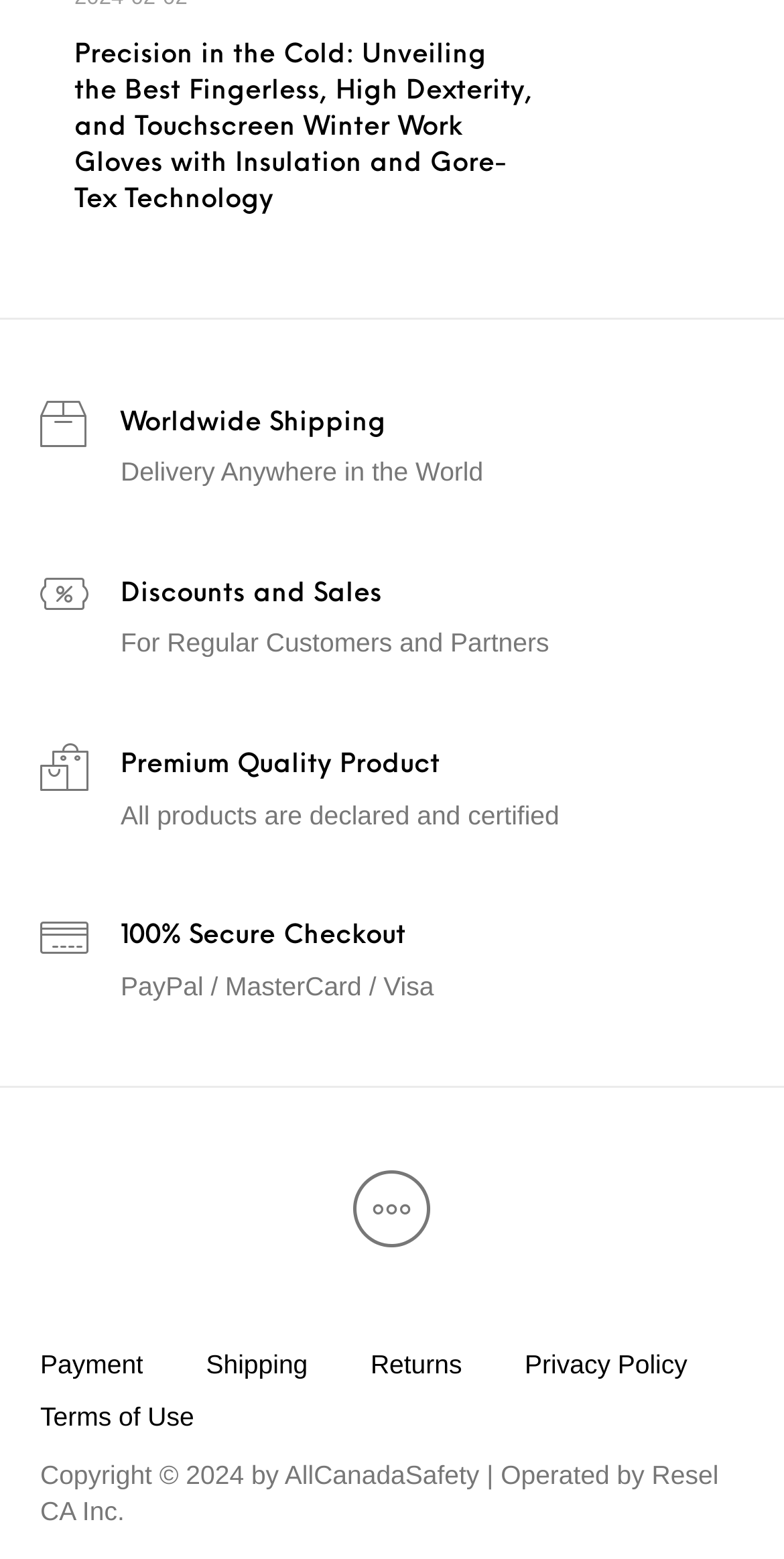What is the purpose of the menu at the bottom?
Answer with a single word or phrase by referring to the visual content.

Navigation